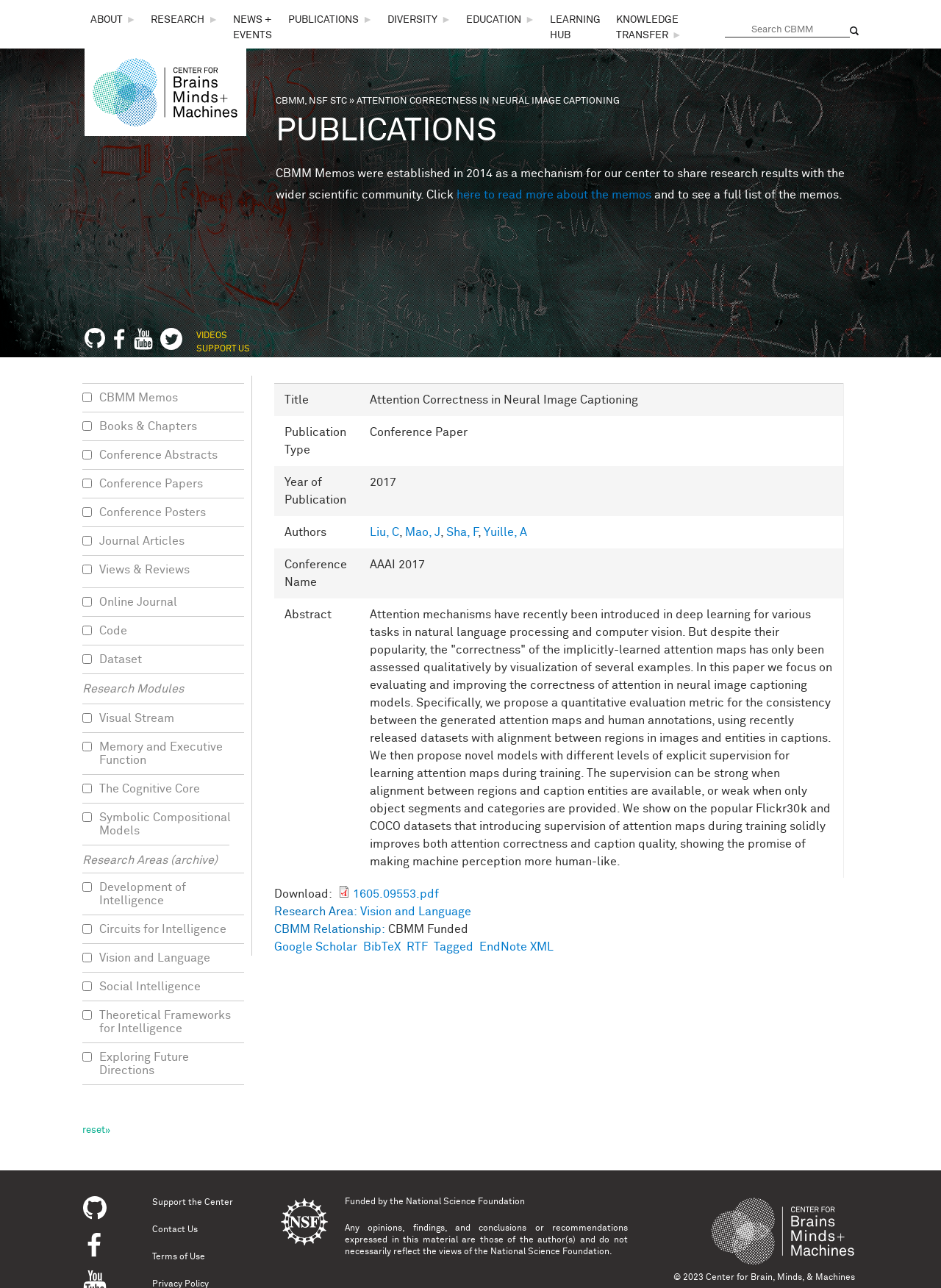Explain the webpage in detail, including its primary components.

This webpage is about a research publication titled "Attention Correctness in Neural Image Captioning" from The Center for Brains, Minds & Machines. At the top, there is a link to skip to the main content. Below that, the center's name is displayed prominently, along with a search bar at the top right corner. 

On the left side, there is a navigation menu with links to "You are here", "CBMM, NSF STC", and "ATTENTION CORRECTNESS IN NEURAL IMAGE CAPTIONING". Below that, there are checkboxes for filtering research publications by type, such as "CBMM Memos", "Books & Chapters", and "Journal Articles". There are also checkboxes for filtering by research modules, such as "Visual Stream" and "Memory and Executive Function".

The main content of the page is a table displaying information about the research publication. The table has columns for "Title", "Publication Type", "Year of Publication", "Authors", "Conference Name", and "Abstract". The abstract is a lengthy text describing the research on attention mechanisms in neural image captioning models. 

Below the table, there are links to download the publication in PDF format, as well as links to related research areas, such as "Vision and Language". There are also links to export the publication information in various formats, such as Google Scholar, BibTeX, and RTF.